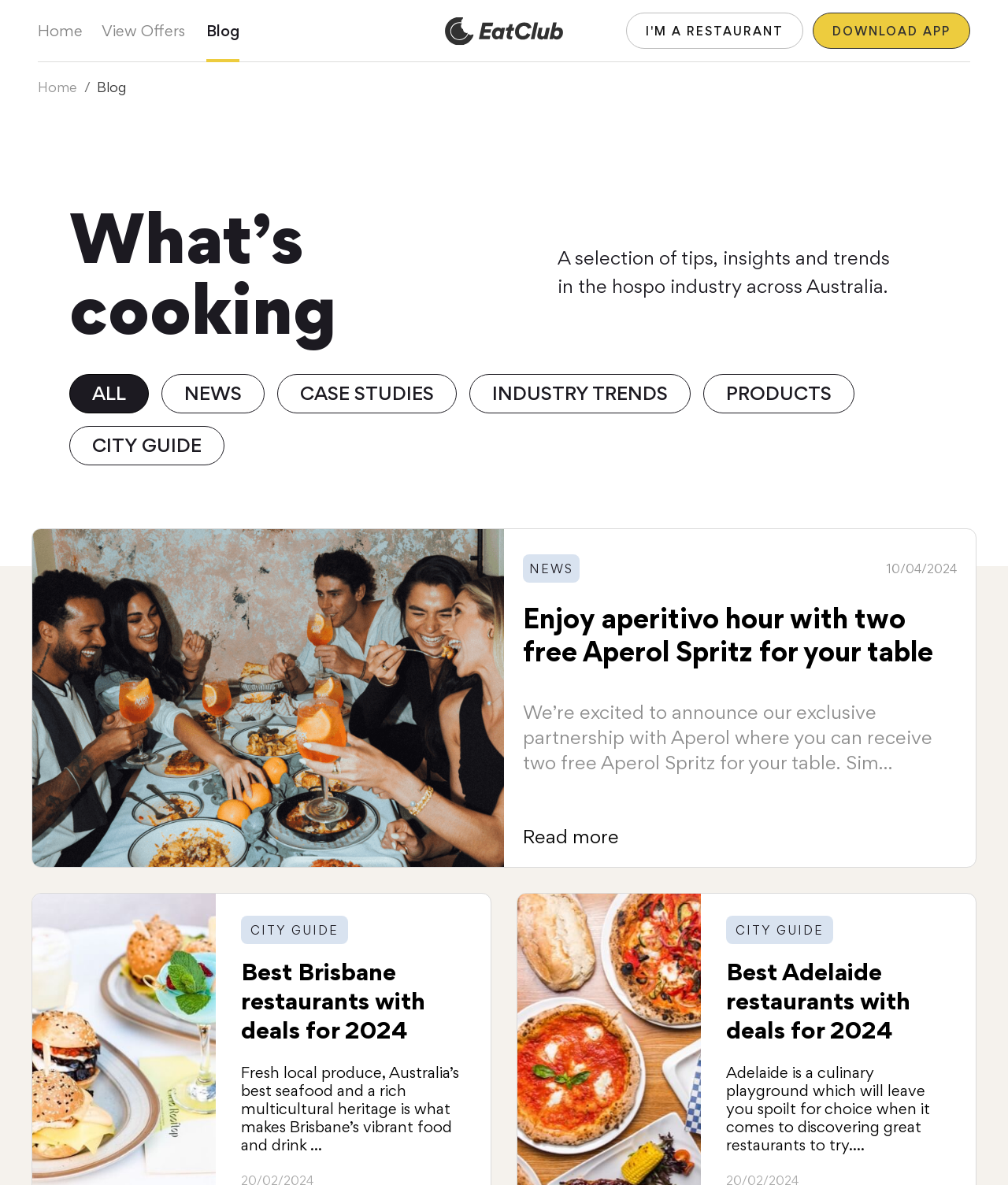What type of content is available on this webpage?
Look at the image and answer with only one word or phrase.

Blog posts